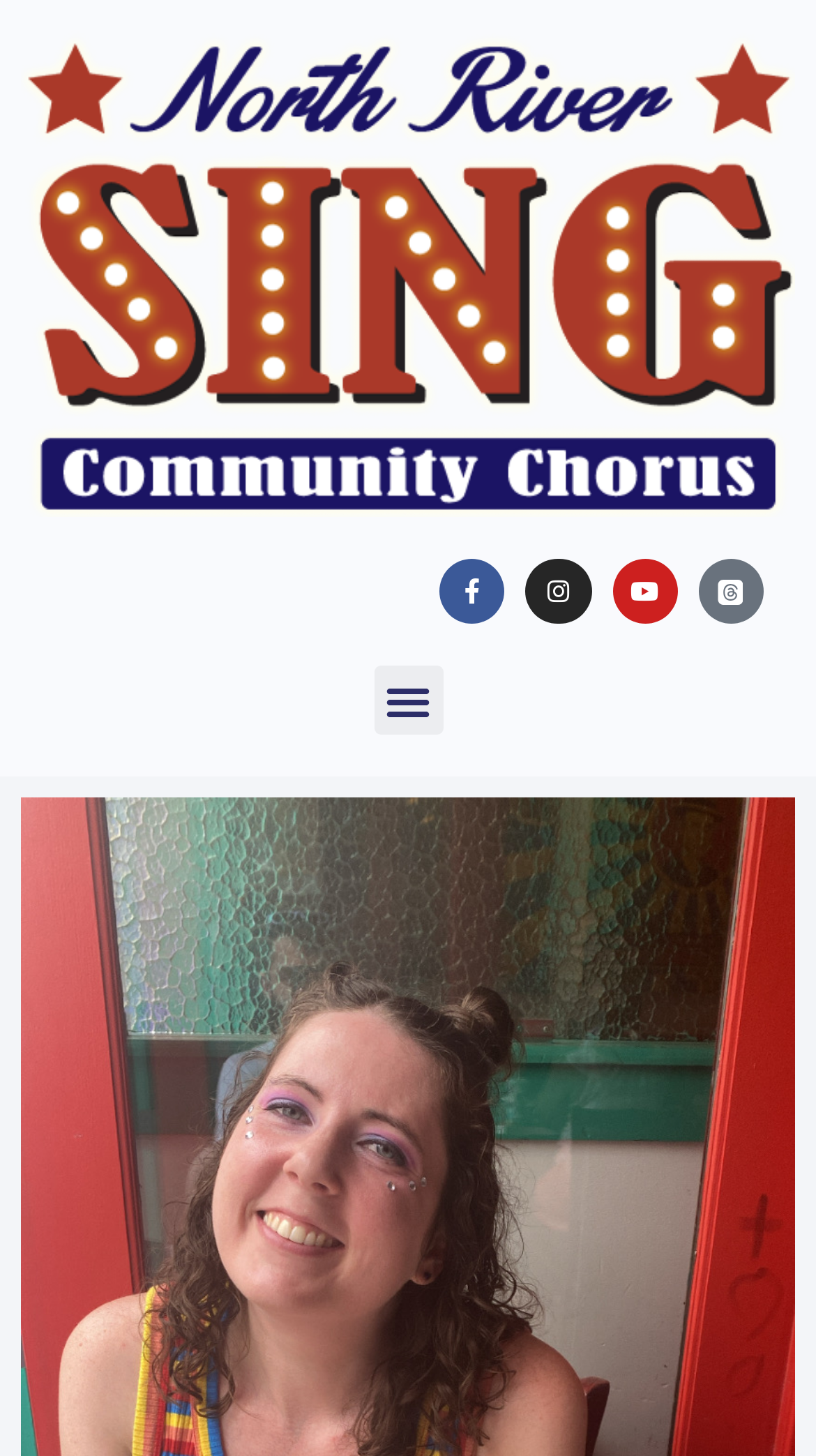From the screenshot, find the bounding box of the UI element matching this description: "Instagram". Supply the bounding box coordinates in the form [left, top, right, bottom], each a float between 0 and 1.

[0.645, 0.384, 0.725, 0.429]